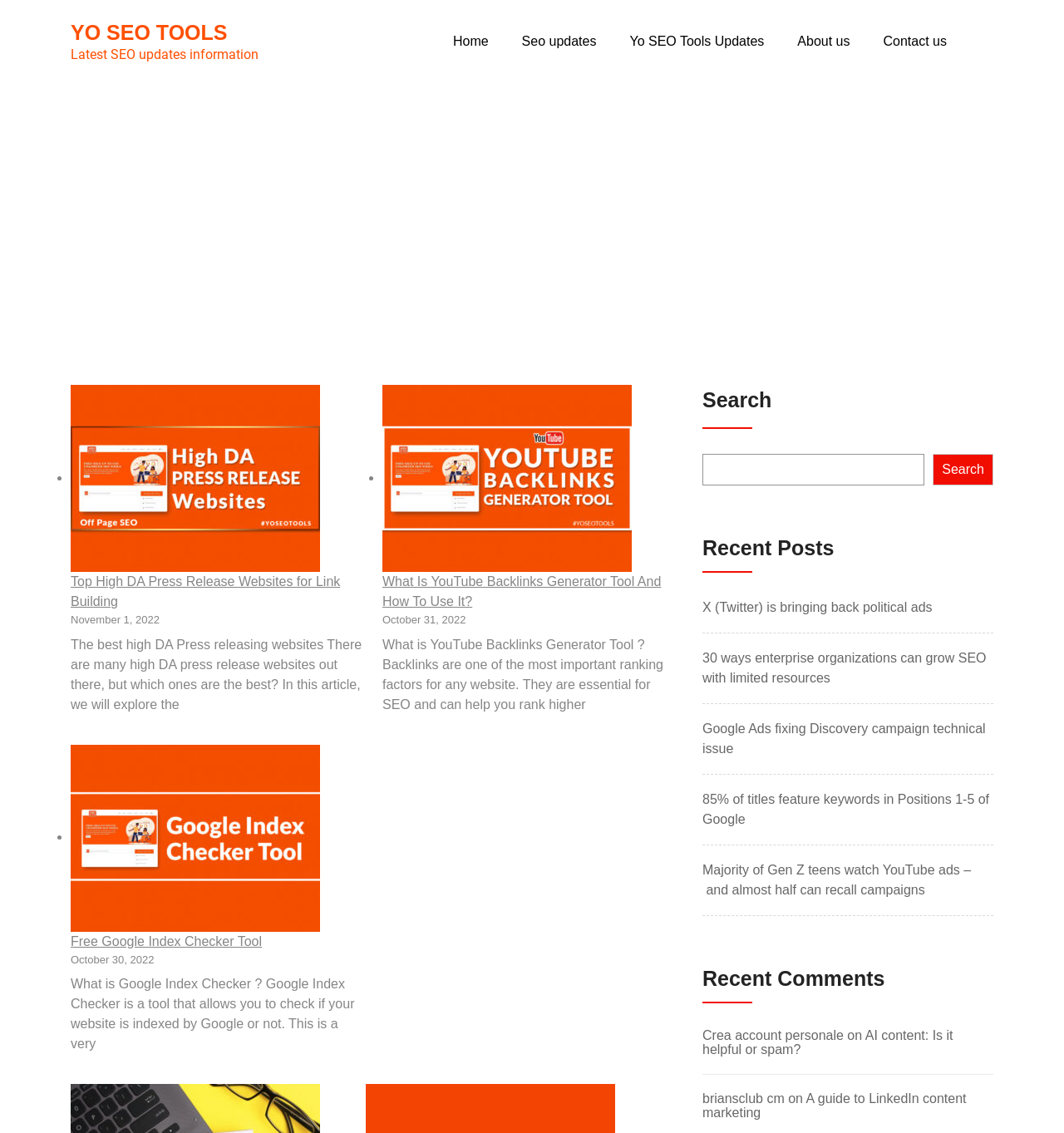From the webpage screenshot, predict the bounding box coordinates (top-left x, top-left y, bottom-right x, bottom-right y) for the UI element described here: What people are saying

None